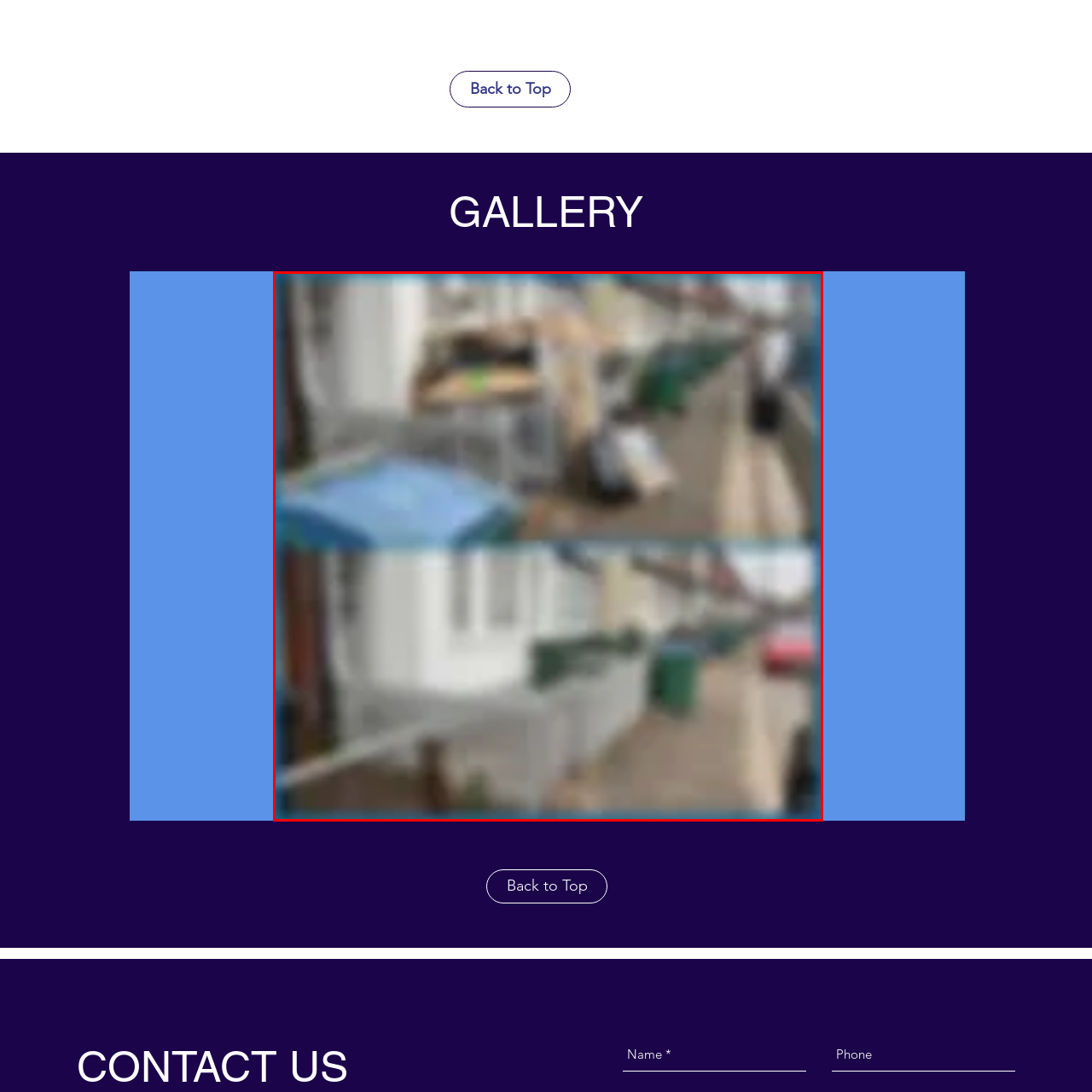Provide a comprehensive description of the image contained within the red rectangle.

The image depicts a side-by-side comparison showcasing a house renovation project, illustrating the transformation before and after the renovations were completed. The upper portion of the image reveals a cluttered outdoor space with debris, including wooden planks and trash bins lined up along the pathway. The lower portion highlights the refreshed appearance of the same area, where improvements are evident. The space appears more organized, with clean pathways and restored visual appeal, demonstrating the effective results of the renovation work. This visual documentation serves as a testament to the impact of thoughtful home improvements.